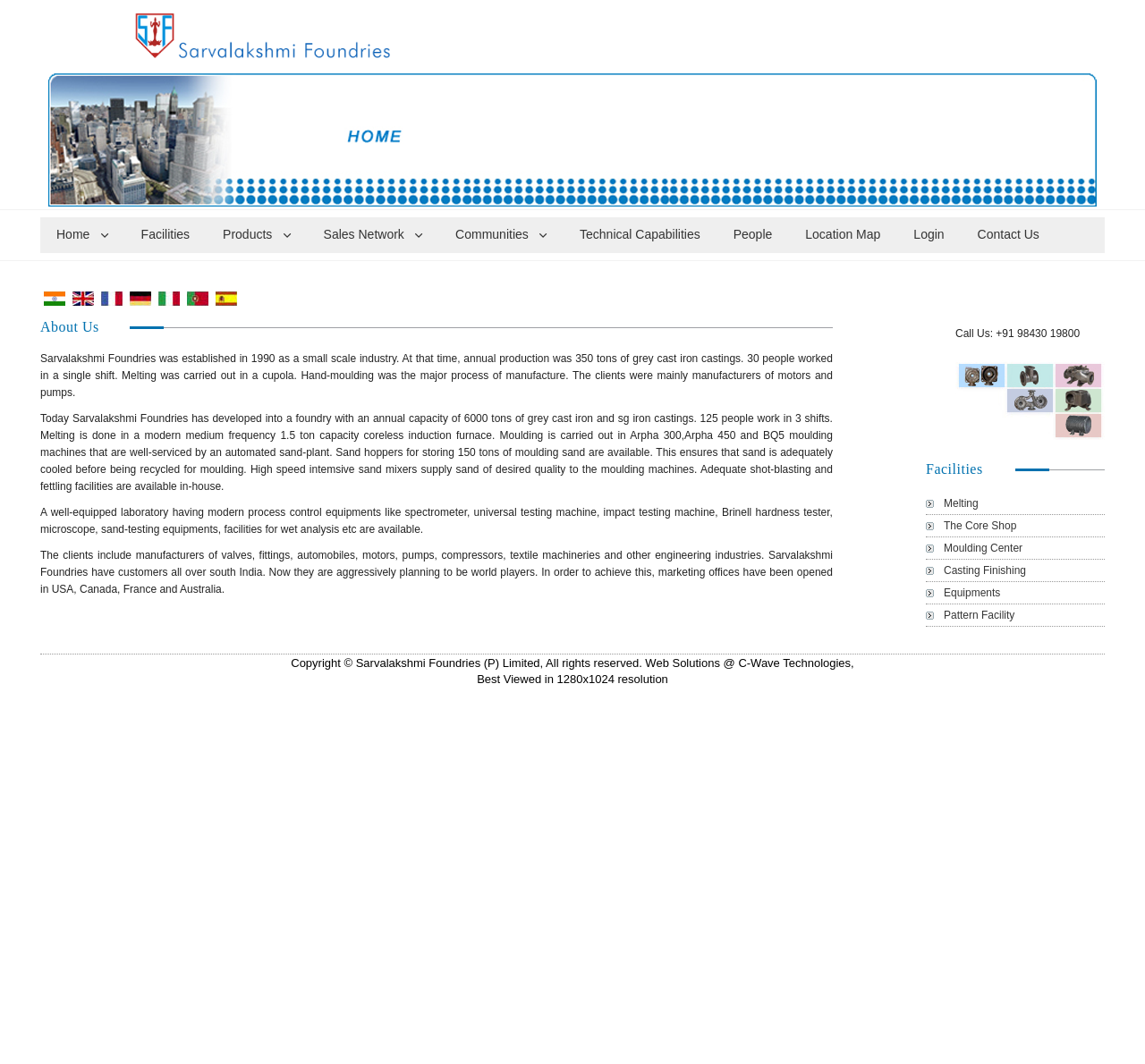Please determine the bounding box coordinates, formatted as (top-left x, top-left y, bottom-right x, bottom-right y), with all values as floating point numbers between 0 and 1. Identify the bounding box of the region described as: Casting Finishing

[0.809, 0.526, 0.965, 0.547]